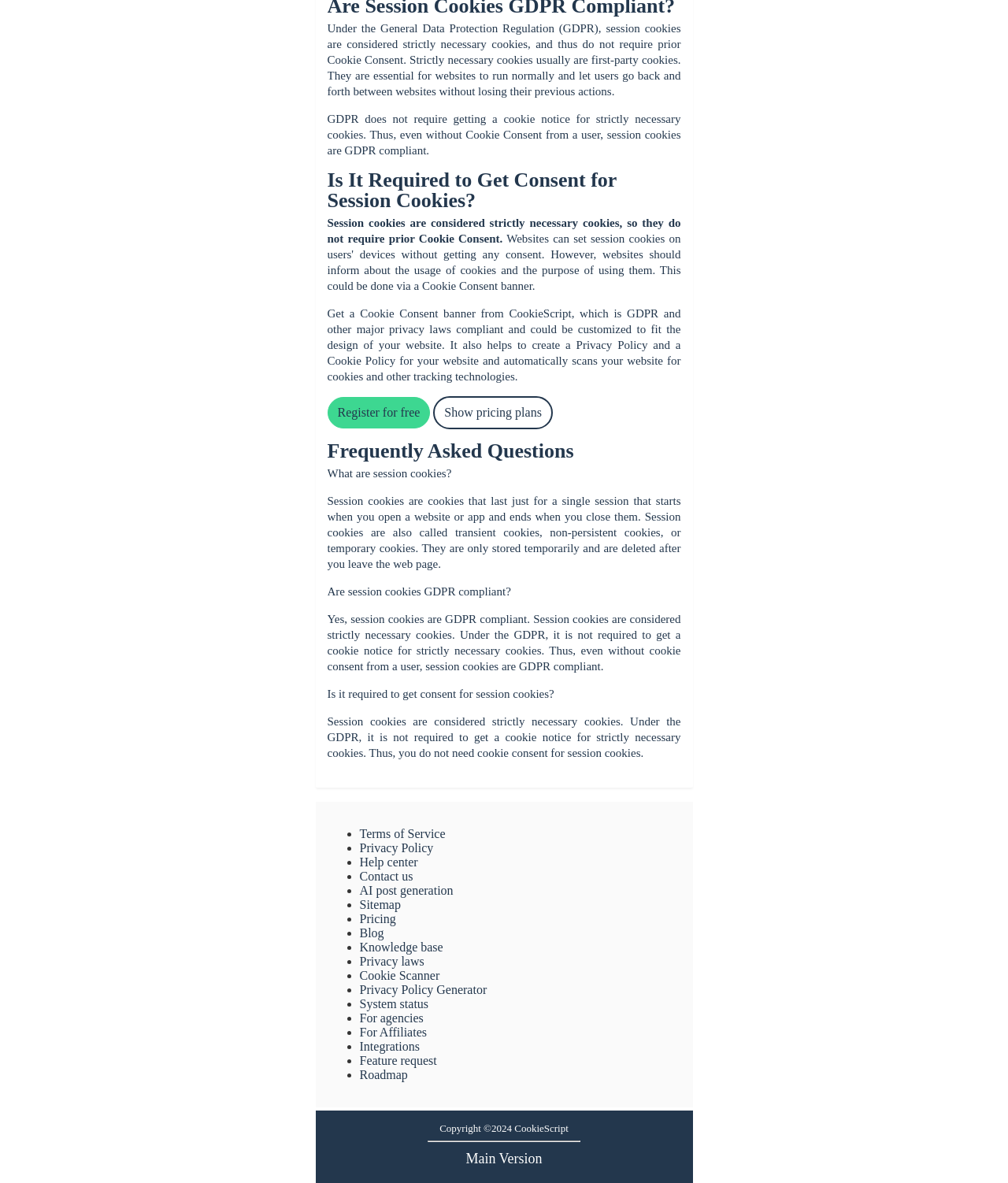Determine the bounding box coordinates for the HTML element described here: "strictly necessary cookies".

[0.4, 0.032, 0.523, 0.043]